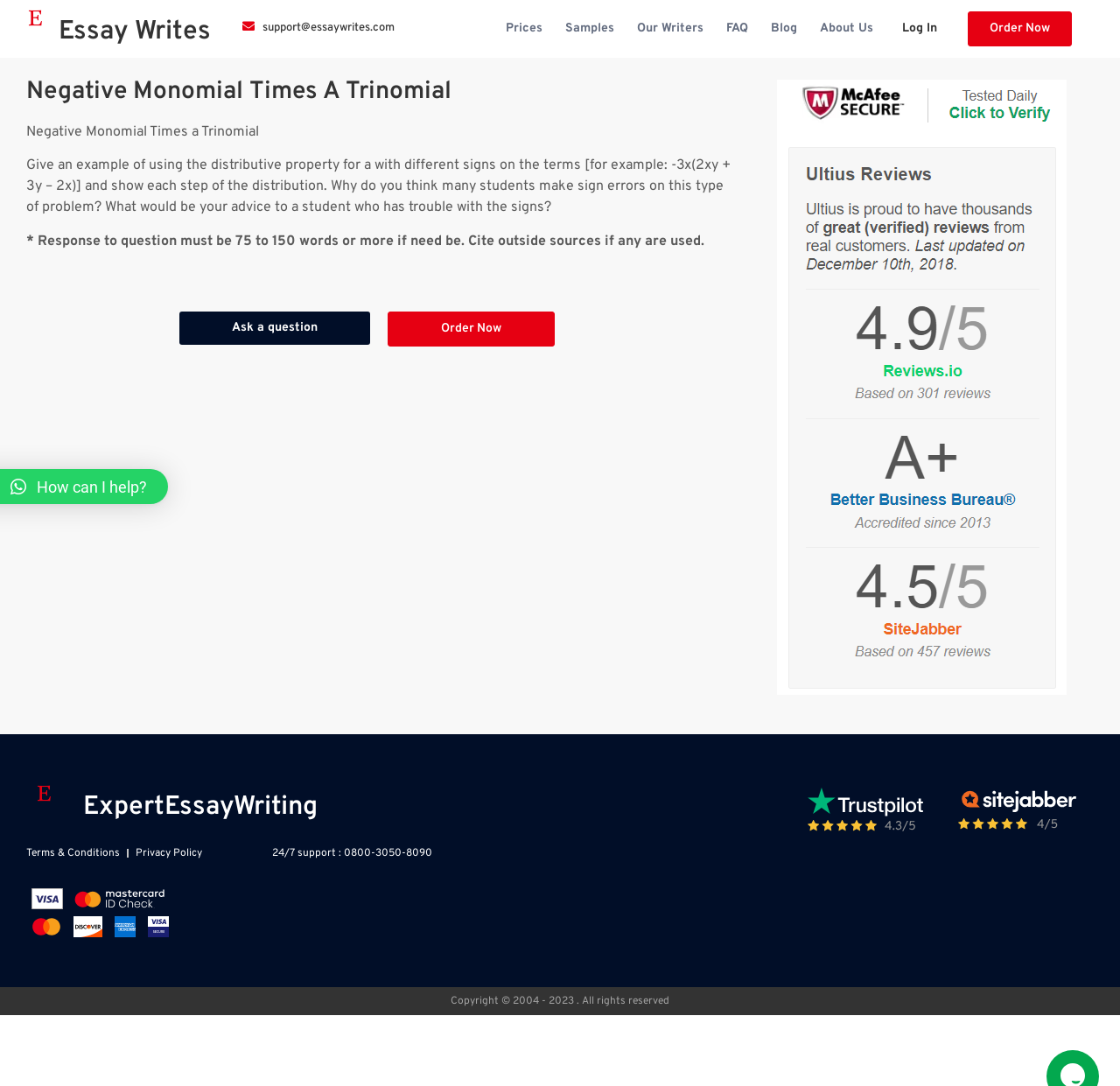Determine the primary headline of the webpage.

Negative Monomial Times A Trinomial